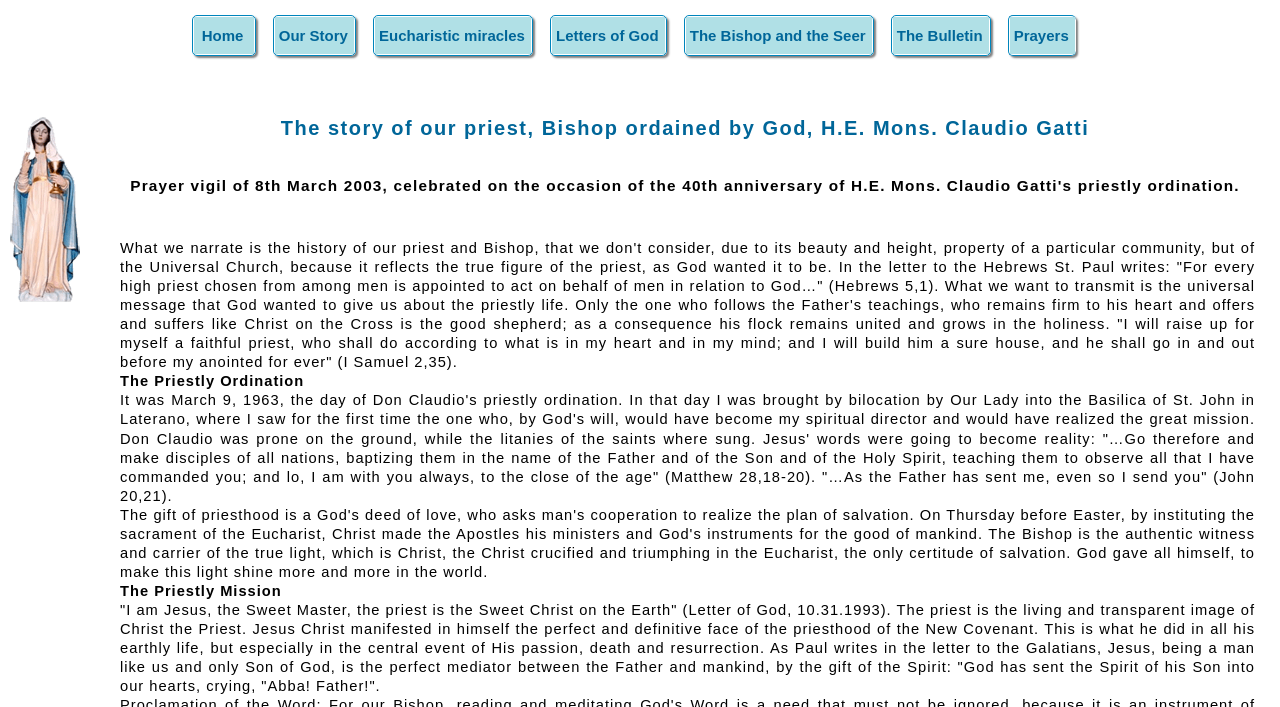Use a single word or phrase to respond to the question:
What is the significance of March 9, 1963, according to the webpage?

Don Claudio's priestly ordination